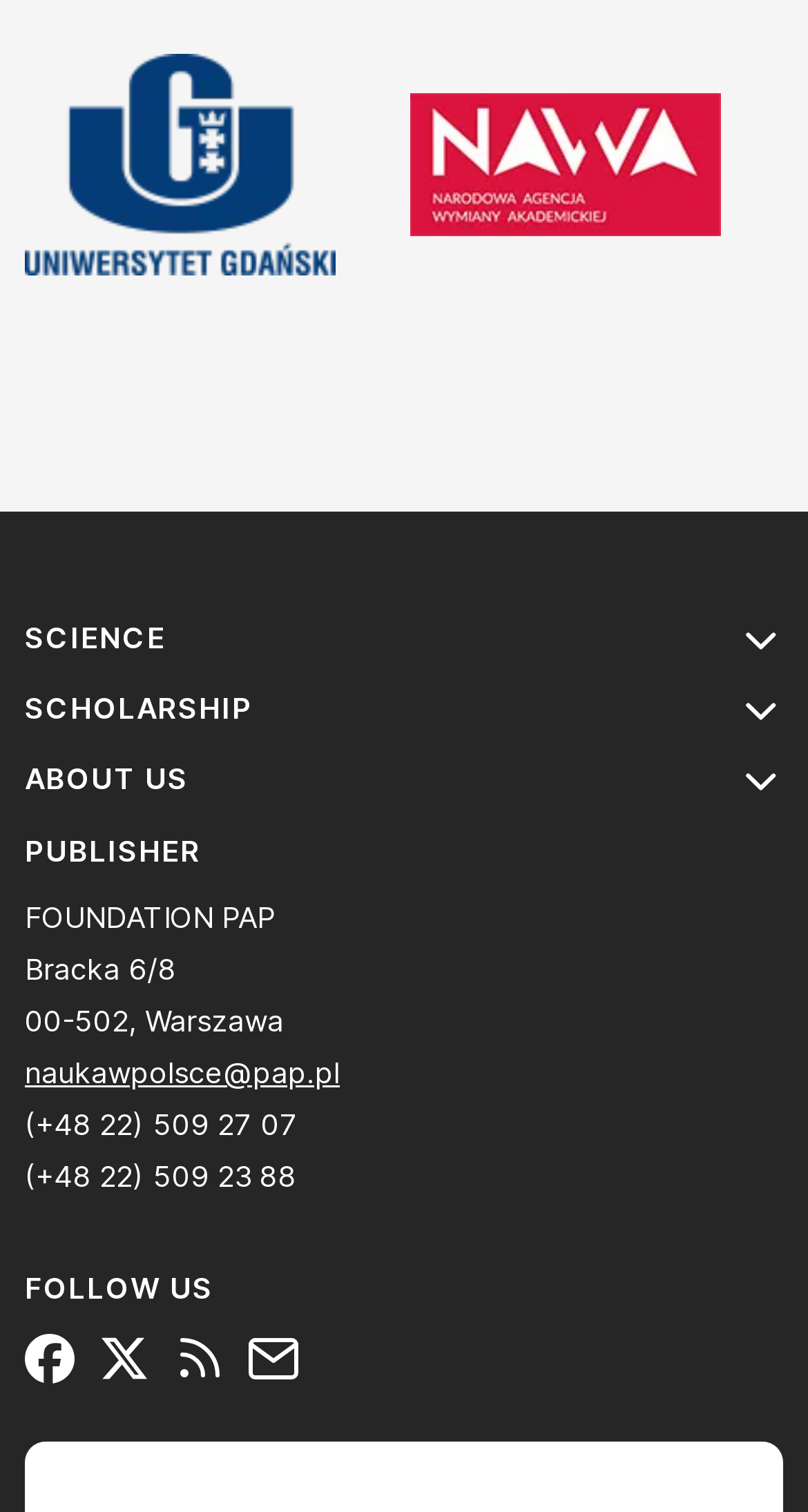Please specify the bounding box coordinates for the clickable region that will help you carry out the instruction: "visit Uniwersytet Gdański website".

[0.031, 0.028, 0.415, 0.188]